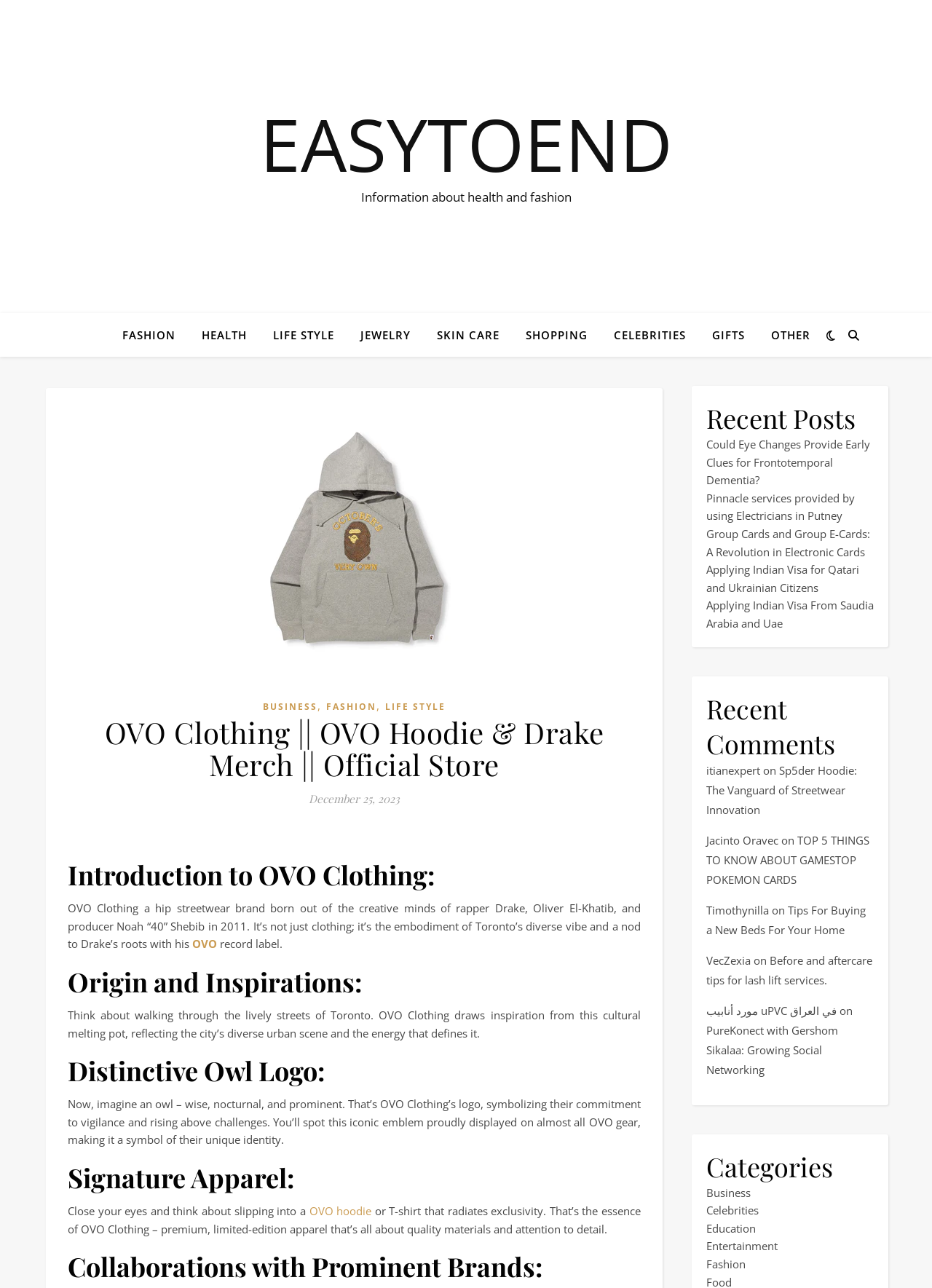What is OVO Clothing?
Please provide a comprehensive answer based on the contents of the image.

Based on the webpage, OVO Clothing is a hip streetwear brand born out of the creative minds of rapper Drake, Oliver El-Khatib, and producer Noah “40” Shebib in 2011. It’s not just clothing; it’s the embodiment of Toronto’s diverse vibe and a nod to Drake’s roots with his record label.